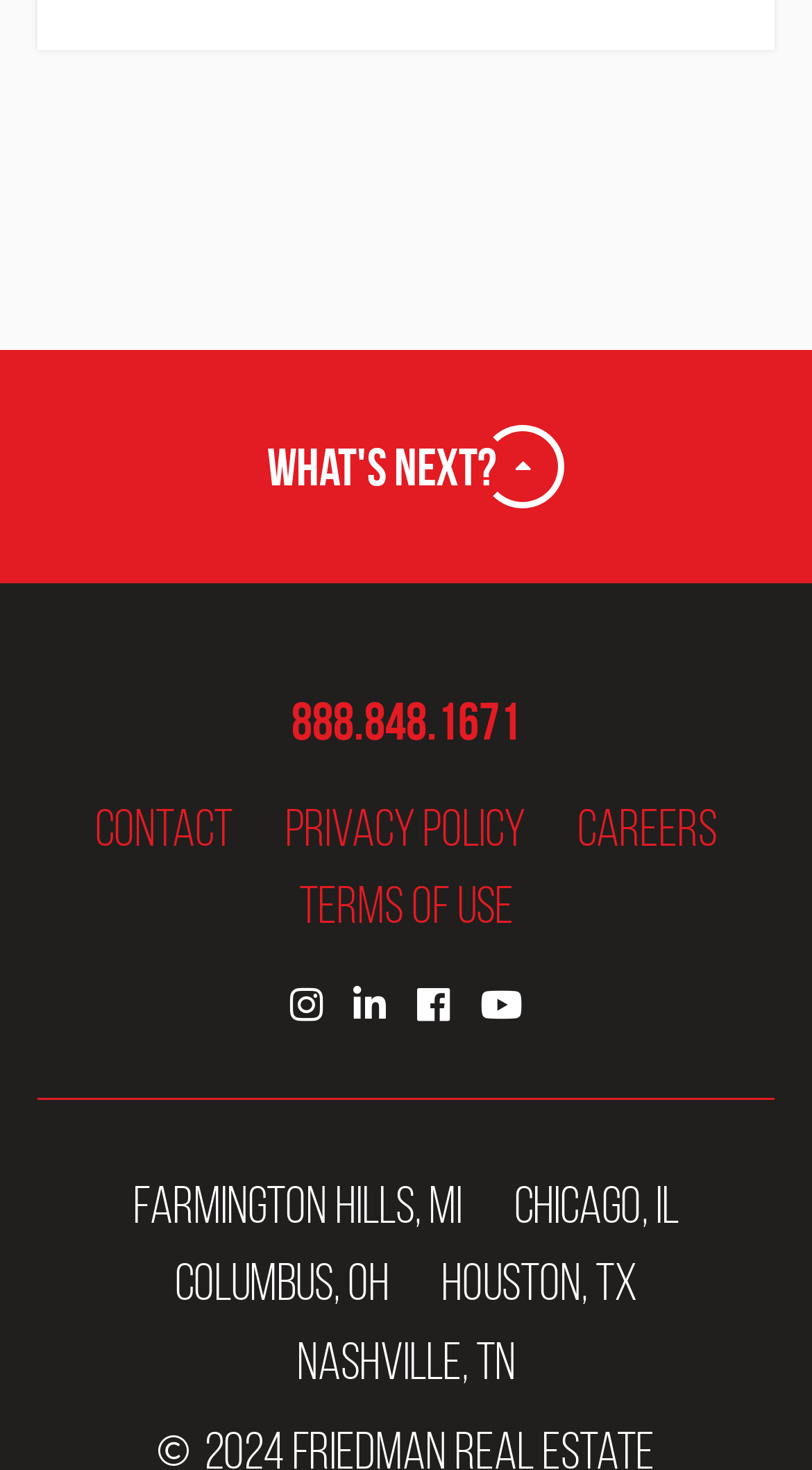Examine the image carefully and respond to the question with a detailed answer: 
How many locations are listed?

I counted the number of StaticText elements that contain location names, which are 'Farmington Hills, MI', 'Chicago, IL', 'Columbus, OH', 'Houston, TX', and 'Nashville, TN'. There are 5 locations listed.